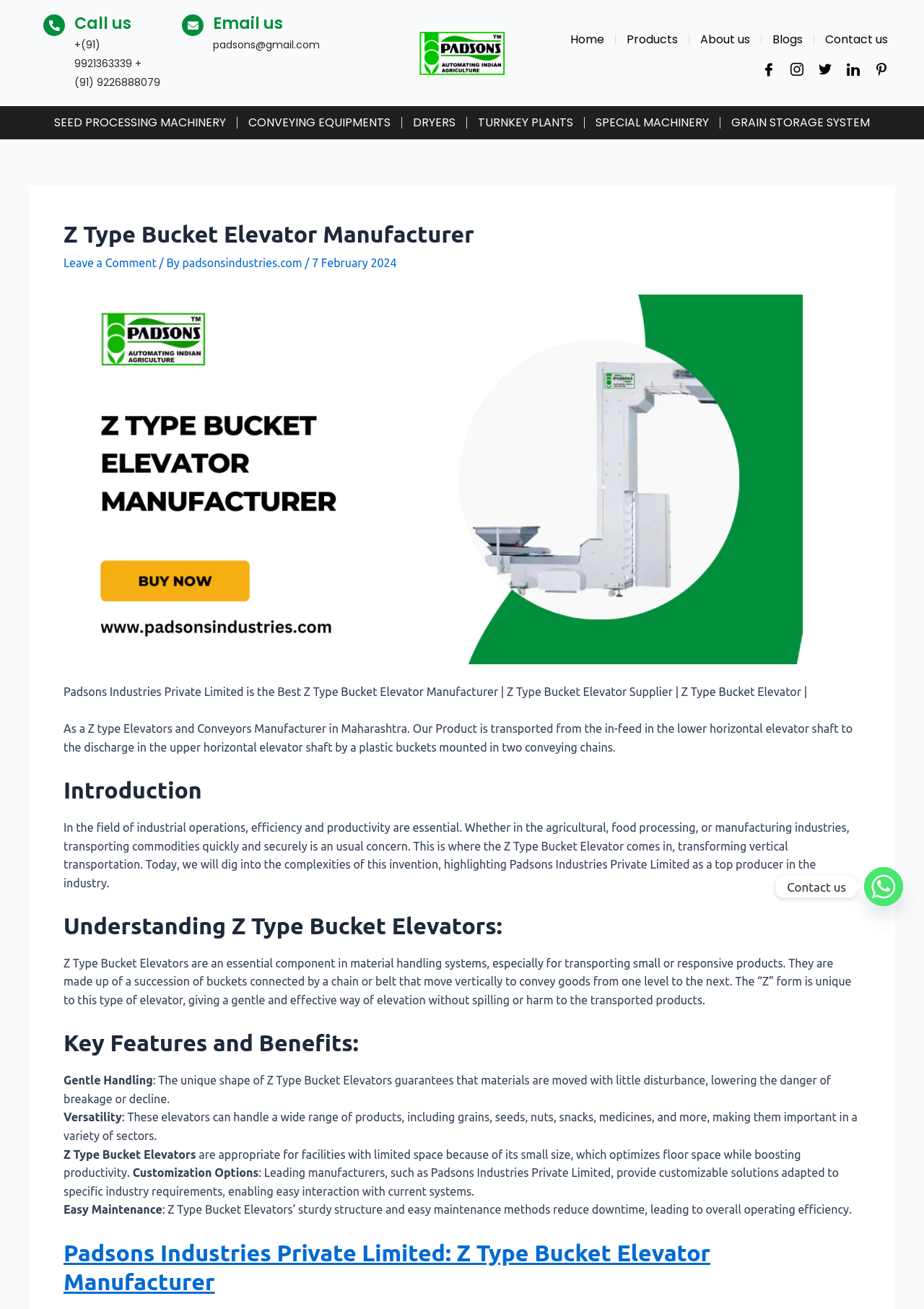Explain the features and main sections of the webpage comprehensively.

The webpage is about Padsons Industries Private Limited, a manufacturer of Z Type Bucket Elevators. At the top, there is a heading "Call us" with two phone numbers and an "Email us" heading with an email address. Below this, there are navigation links to different sections of the website, including "Home", "Products", "About us", "Blogs", and "Contact us". 

To the right of the navigation links, there are social media icons for Facebook, Instagram, Twitter, LinkedIn, and Pinterest. Below these icons, there are links to different product categories, including "SEED PROCESSING MACHINERY", "CONVEYING EQUIPMENTS", "DRYERS", "TURNKEY PLANTS", "SPECIAL MACHINERY", and "GRAIN STORAGE SYSTEM".

The main content of the webpage is divided into sections. The first section has a heading "Z Type Bucket Elevator Manufacturer" and a brief introduction to the company. Below this, there is an image and a paragraph of text describing the company's products.

The next section has a heading "Introduction" and discusses the importance of efficient transportation in industrial operations. This is followed by a section with a heading "Understanding Z Type Bucket Elevators" which explains the concept of Z Type Bucket Elevators and their unique features.

The subsequent sections have headings "Key Features and Benefits" and describe the advantages of Z Type Bucket Elevators, including gentle handling, versatility, customization options, and easy maintenance. 

Finally, there is a section with a heading "Padsons Industries Private Limited: Z Type Bucket Elevator Manufacturer" which provides more information about the company and its products. At the bottom of the page, there is a "Post navigation" section and a link to contact the company via WhatsApp.